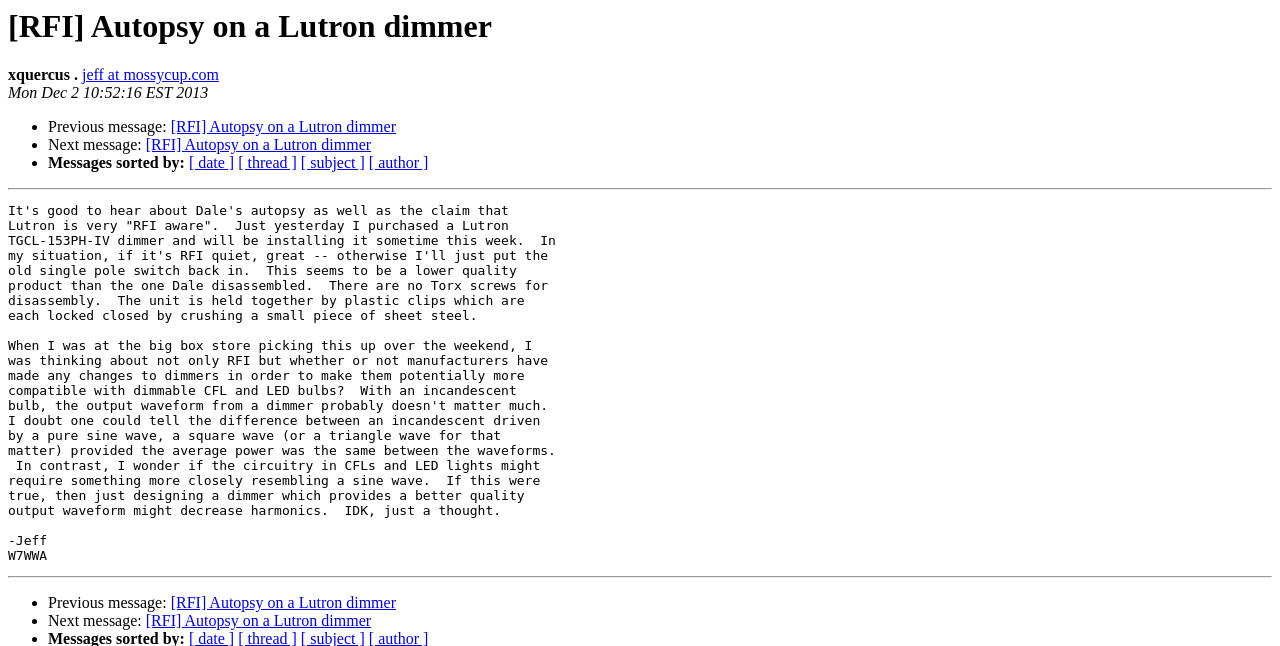Locate the bounding box coordinates of the segment that needs to be clicked to meet this instruction: "Click on the link to sort messages by date".

[0.148, 0.239, 0.183, 0.265]